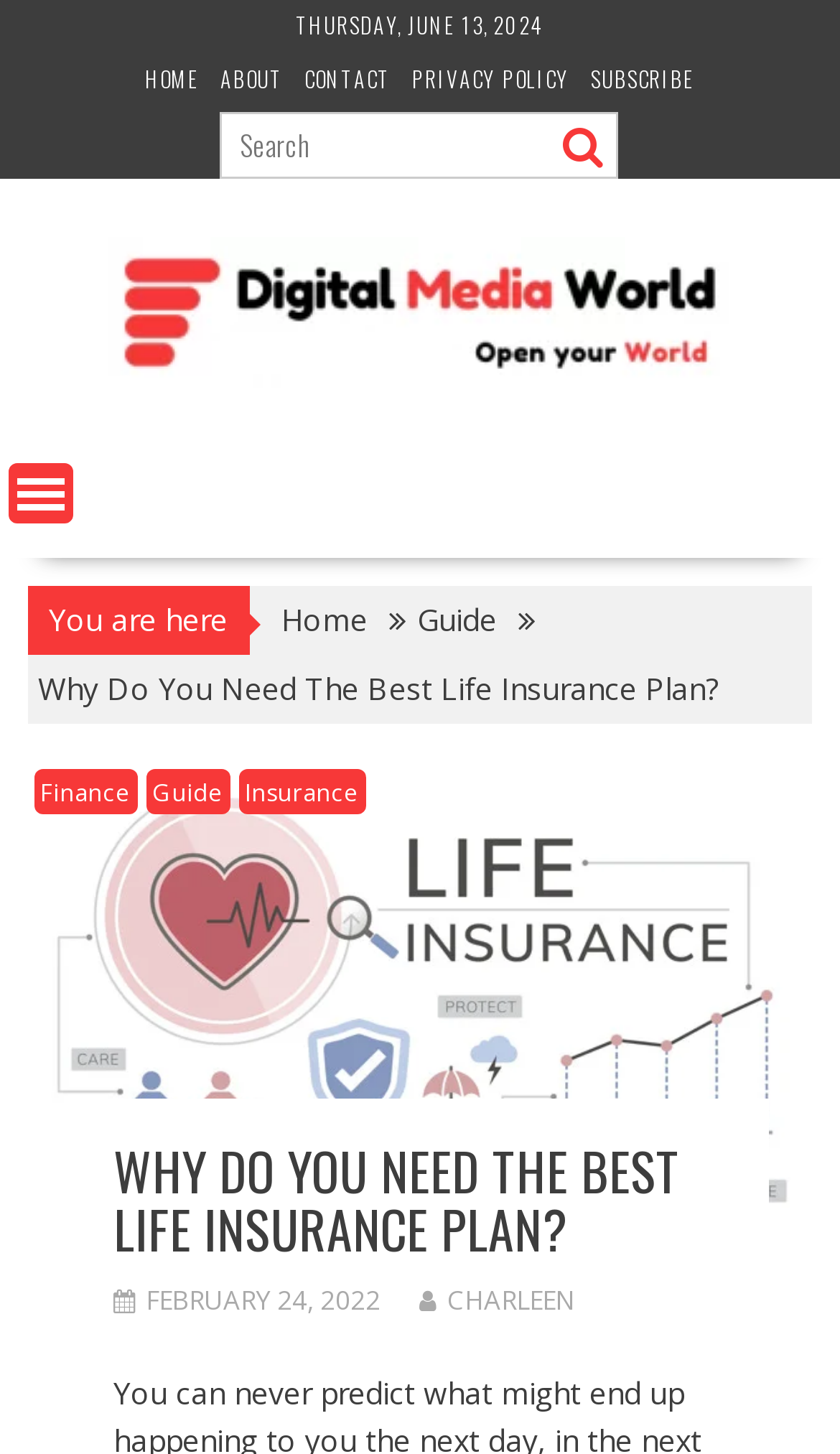Please reply with a single word or brief phrase to the question: 
What is the current date?

THURSDAY, JUNE 13, 2024